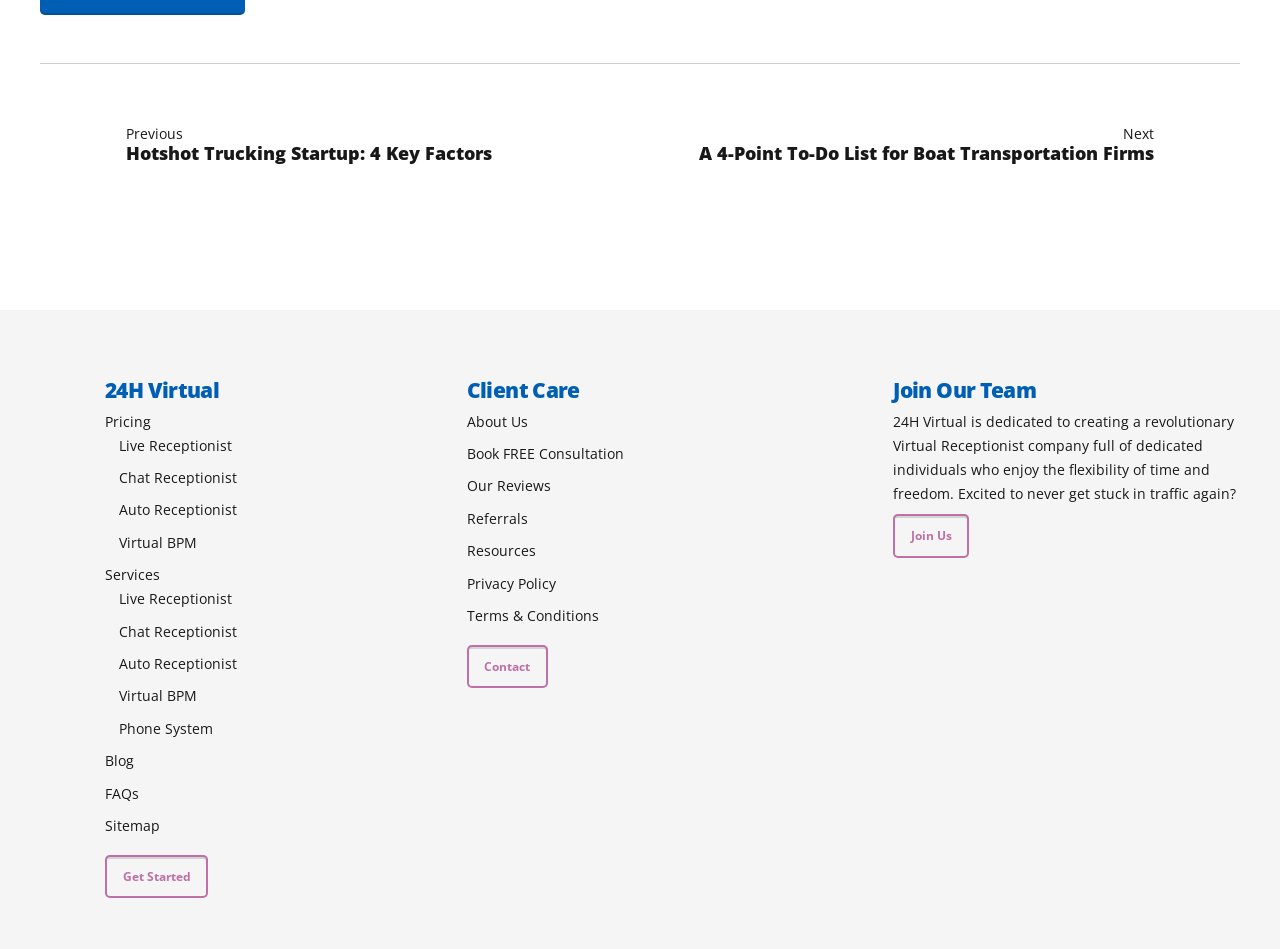Can you find the bounding box coordinates of the area I should click to execute the following instruction: "Read the 'Client Care' section"?

[0.365, 0.4, 0.635, 0.422]